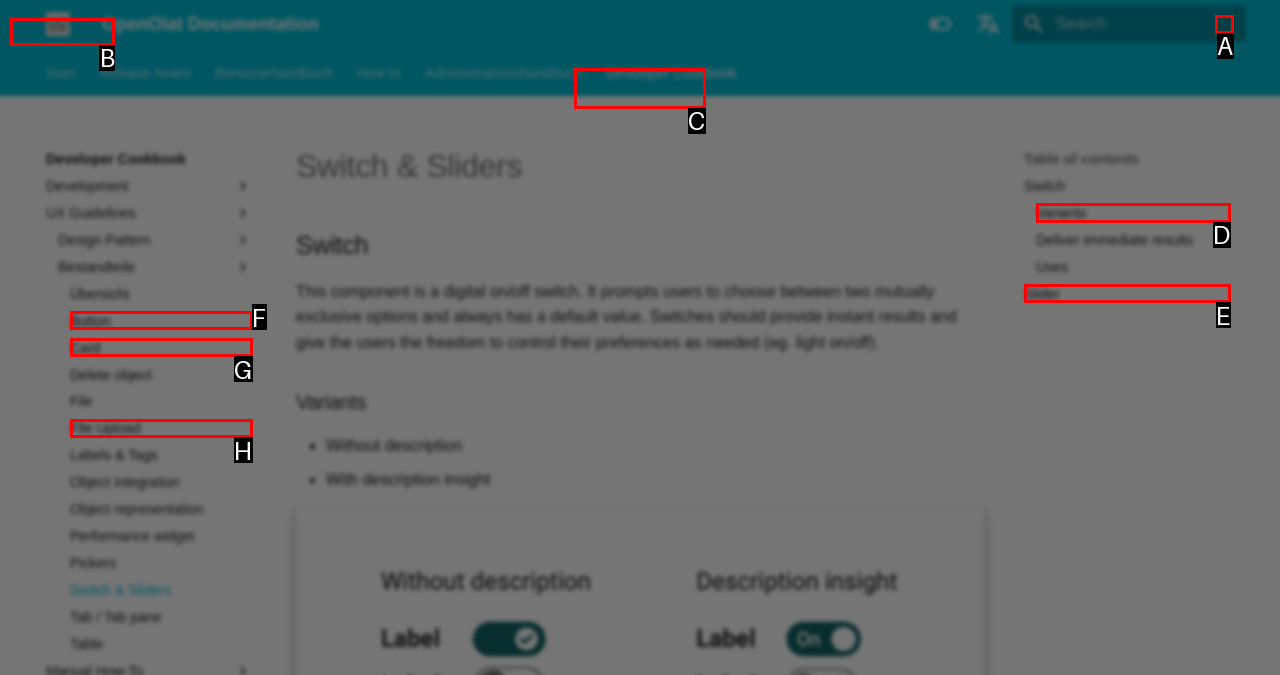Determine the letter of the UI element I should click on to complete the task: Back to top from the provided choices in the screenshot.

C